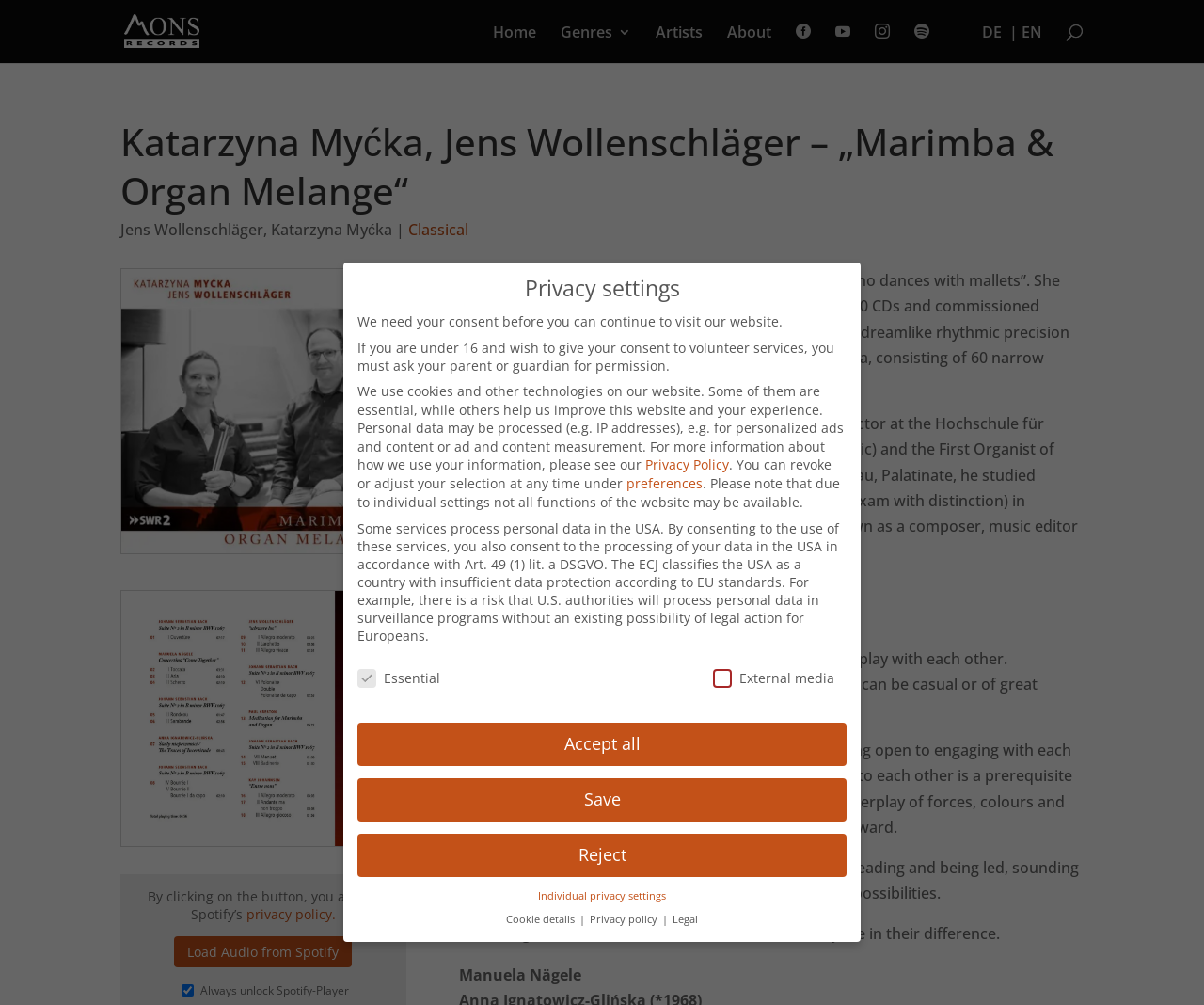Identify the bounding box coordinates of the section to be clicked to complete the task described by the following instruction: "Visit the homepage". The coordinates should be four float numbers between 0 and 1, formatted as [left, top, right, bottom].

[0.409, 0.025, 0.445, 0.063]